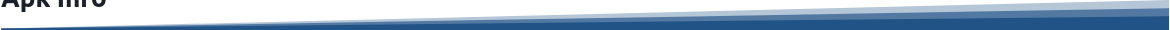What is the design feature of the section header?
Refer to the image and provide a detailed answer to the question.

The design of the 'Apk Info' section header features a gradient background, which draws attention to the heading and makes it easily distinguishable from surrounding content, thereby guiding visitors through the app's specifications and ensuring a smooth navigation experience.